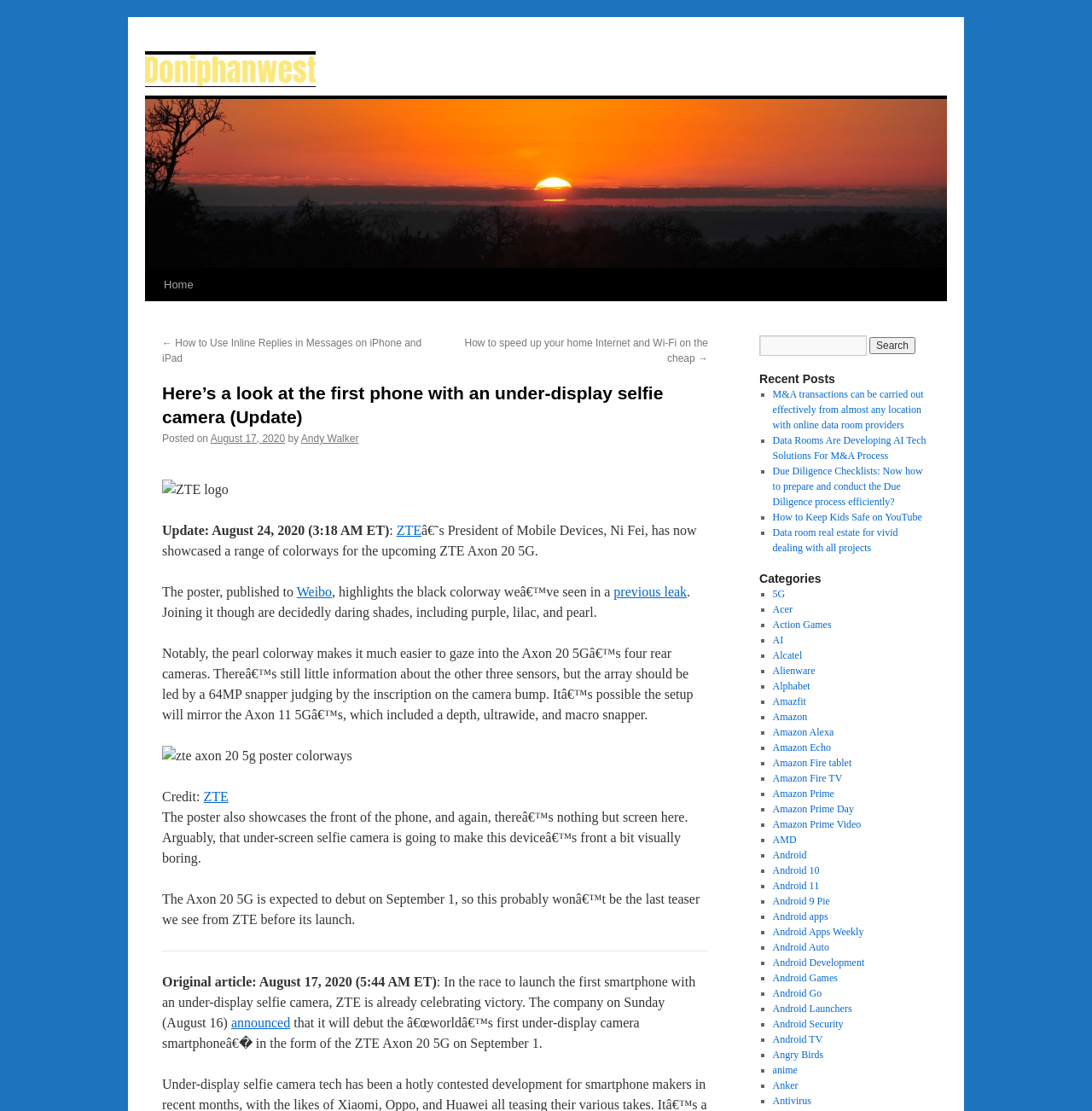Please identify the coordinates of the bounding box that should be clicked to fulfill this instruction: "View the 'Categories'".

[0.695, 0.514, 0.852, 0.528]